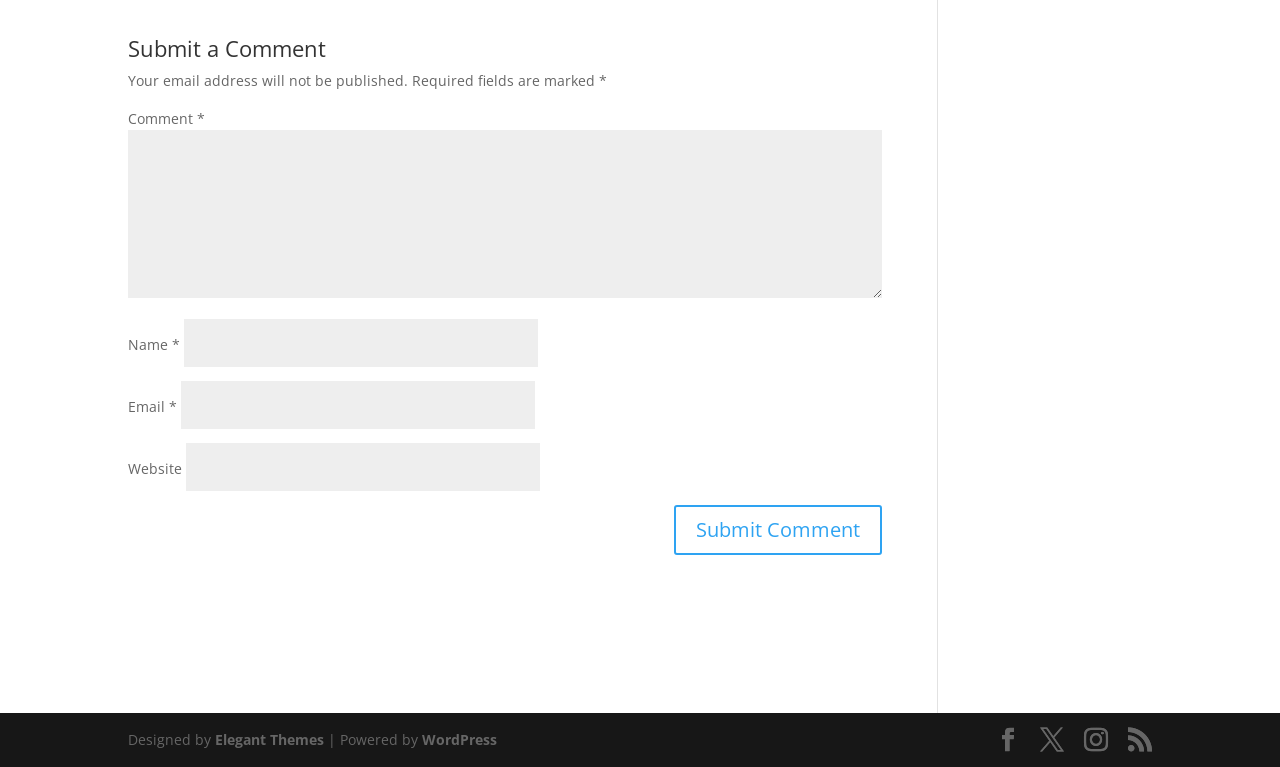Could you determine the bounding box coordinates of the clickable element to complete the instruction: "Type your name"? Provide the coordinates as four float numbers between 0 and 1, i.e., [left, top, right, bottom].

[0.144, 0.416, 0.421, 0.479]